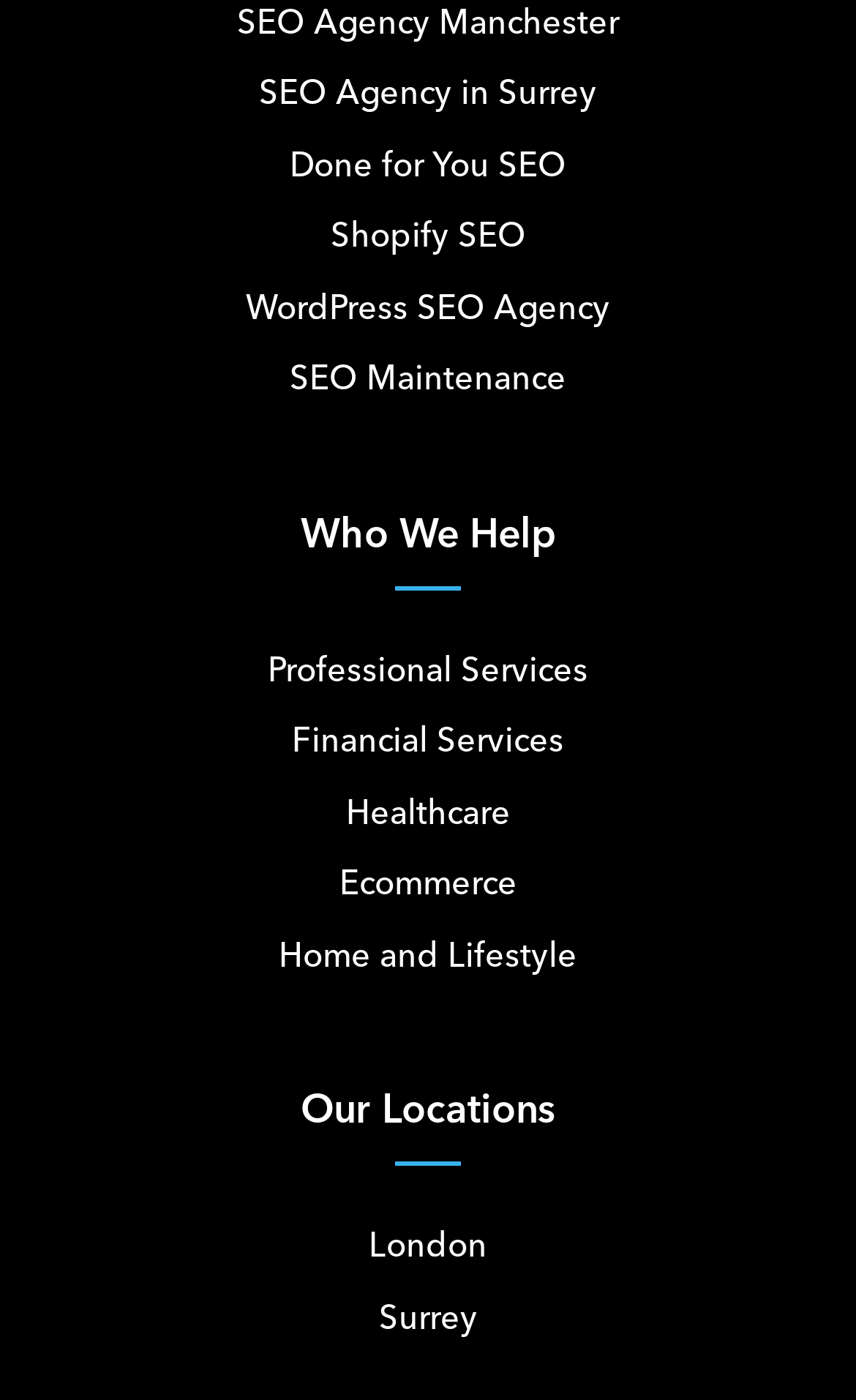Specify the bounding box coordinates of the area to click in order to execute this command: 'View WordPress SEO Agency'. The coordinates should consist of four float numbers ranging from 0 to 1, and should be formatted as [left, top, right, bottom].

[0.287, 0.204, 0.713, 0.235]